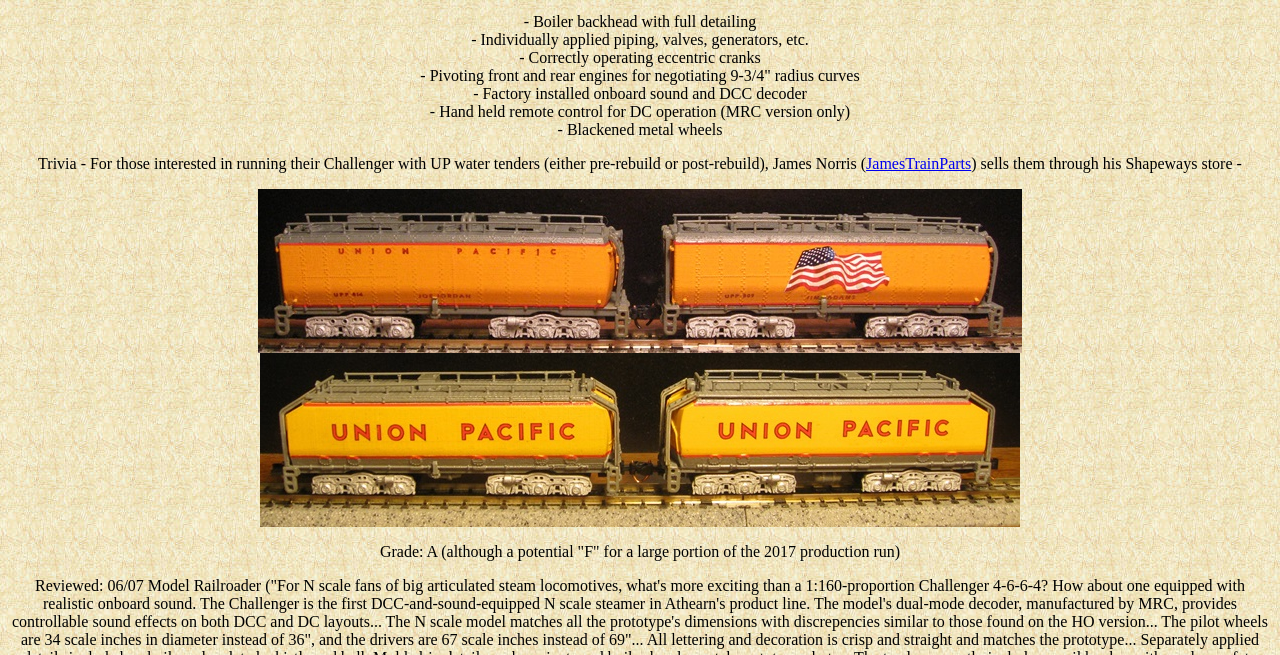Please provide a one-word or short phrase answer to the question:
How many images are on the webpage?

2